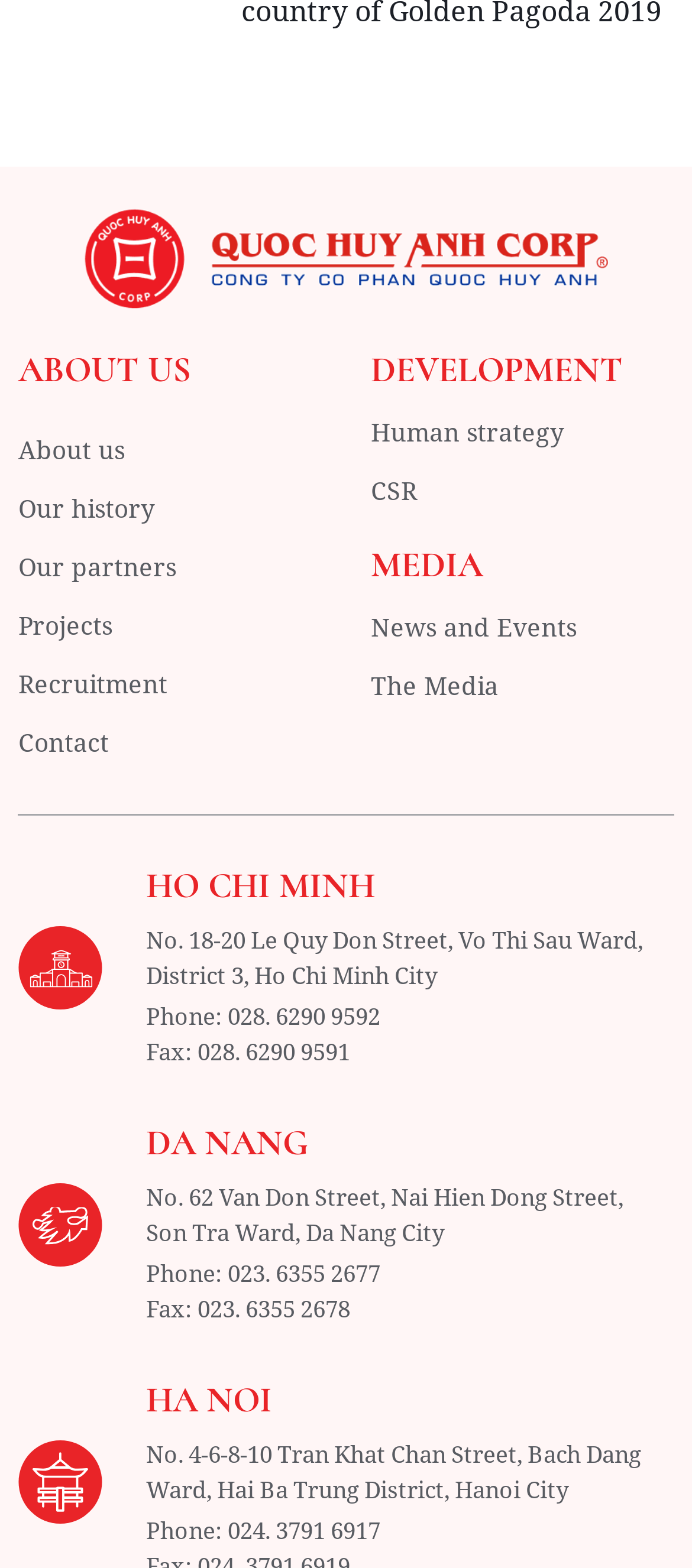Locate the bounding box coordinates of the item that should be clicked to fulfill the instruction: "View the 'Projects' page".

[0.027, 0.388, 0.163, 0.41]